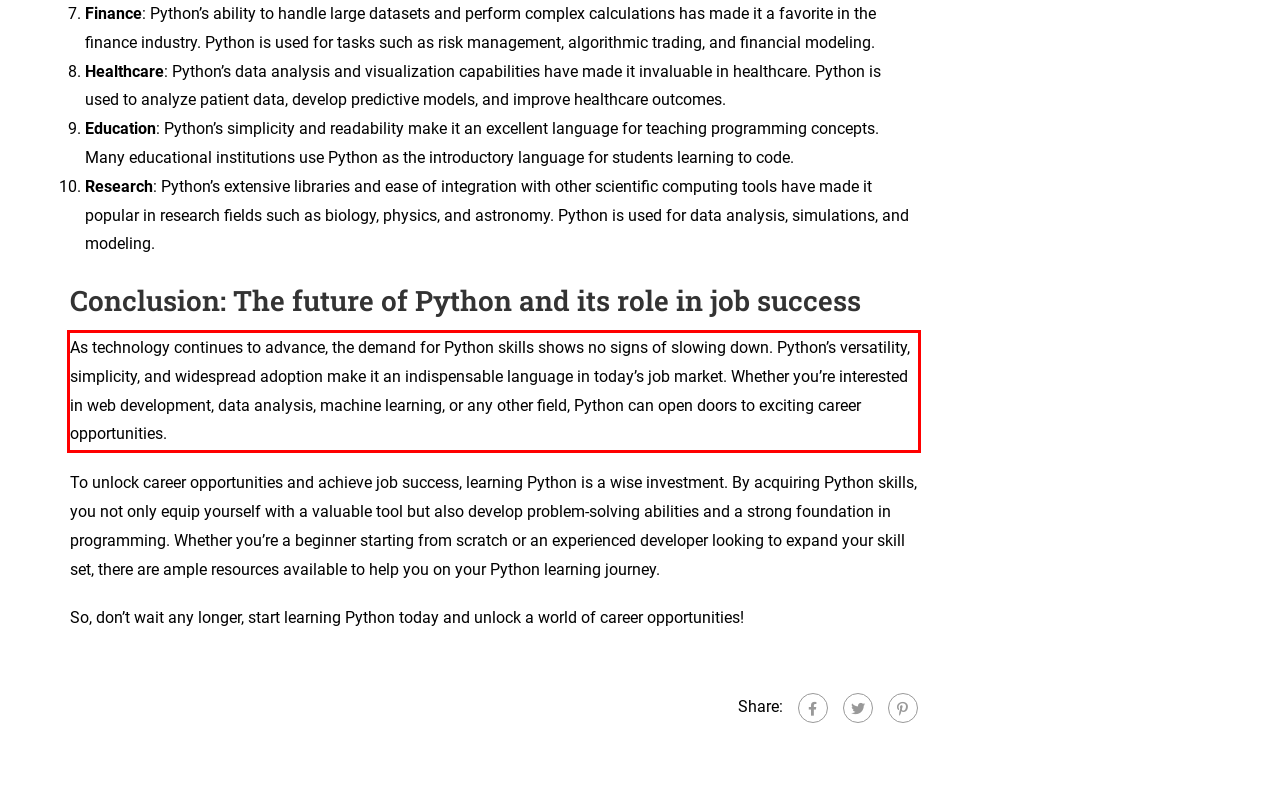Please take the screenshot of the webpage, find the red bounding box, and generate the text content that is within this red bounding box.

As technology continues to advance, the demand for Python skills shows no signs of slowing down. Python’s versatility, simplicity, and widespread adoption make it an indispensable language in today’s job market. Whether you’re interested in web development, data analysis, machine learning, or any other field, Python can open doors to exciting career opportunities.